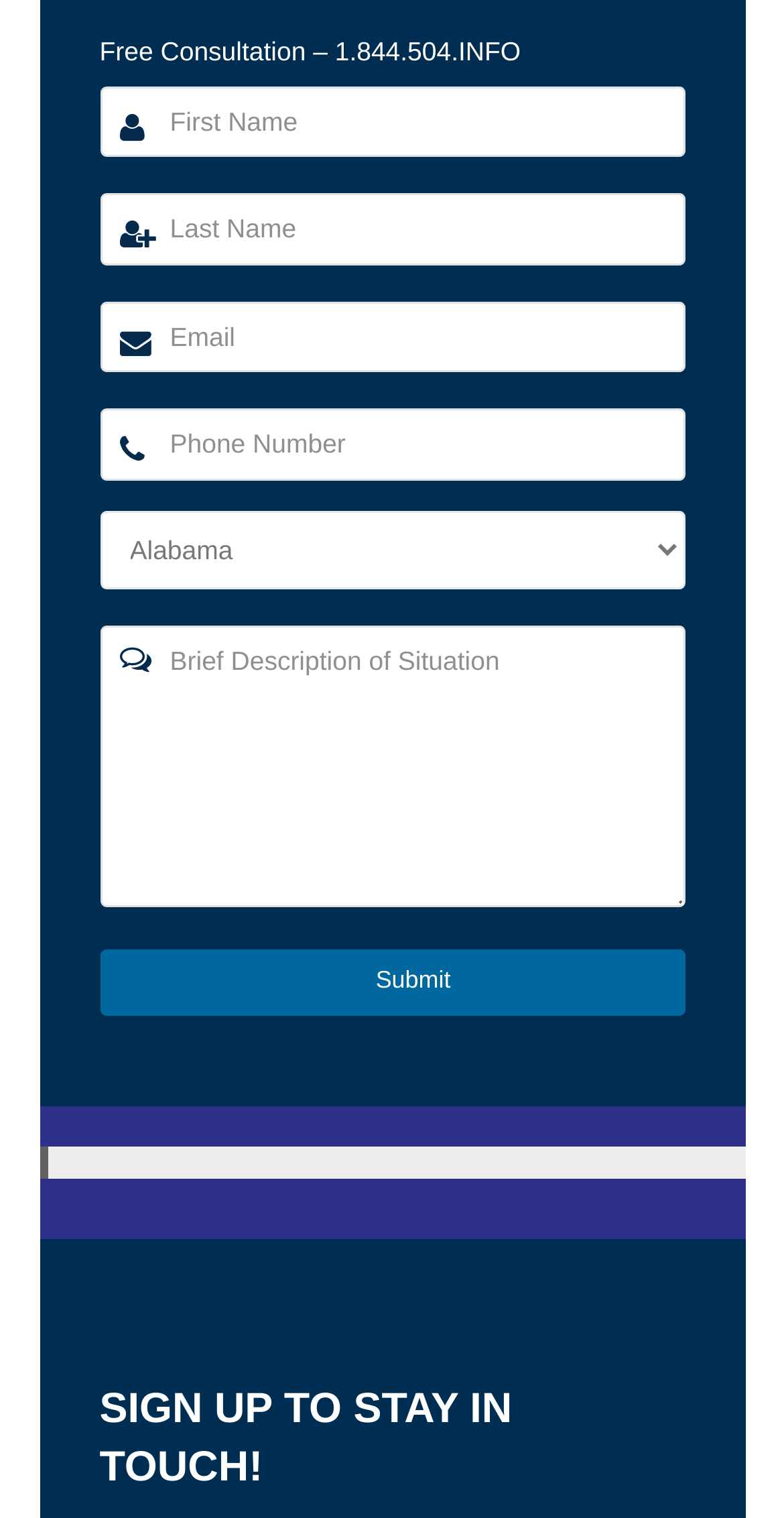Answer the question using only one word or a concise phrase: What is the minimum number of fields required to be filled?

5